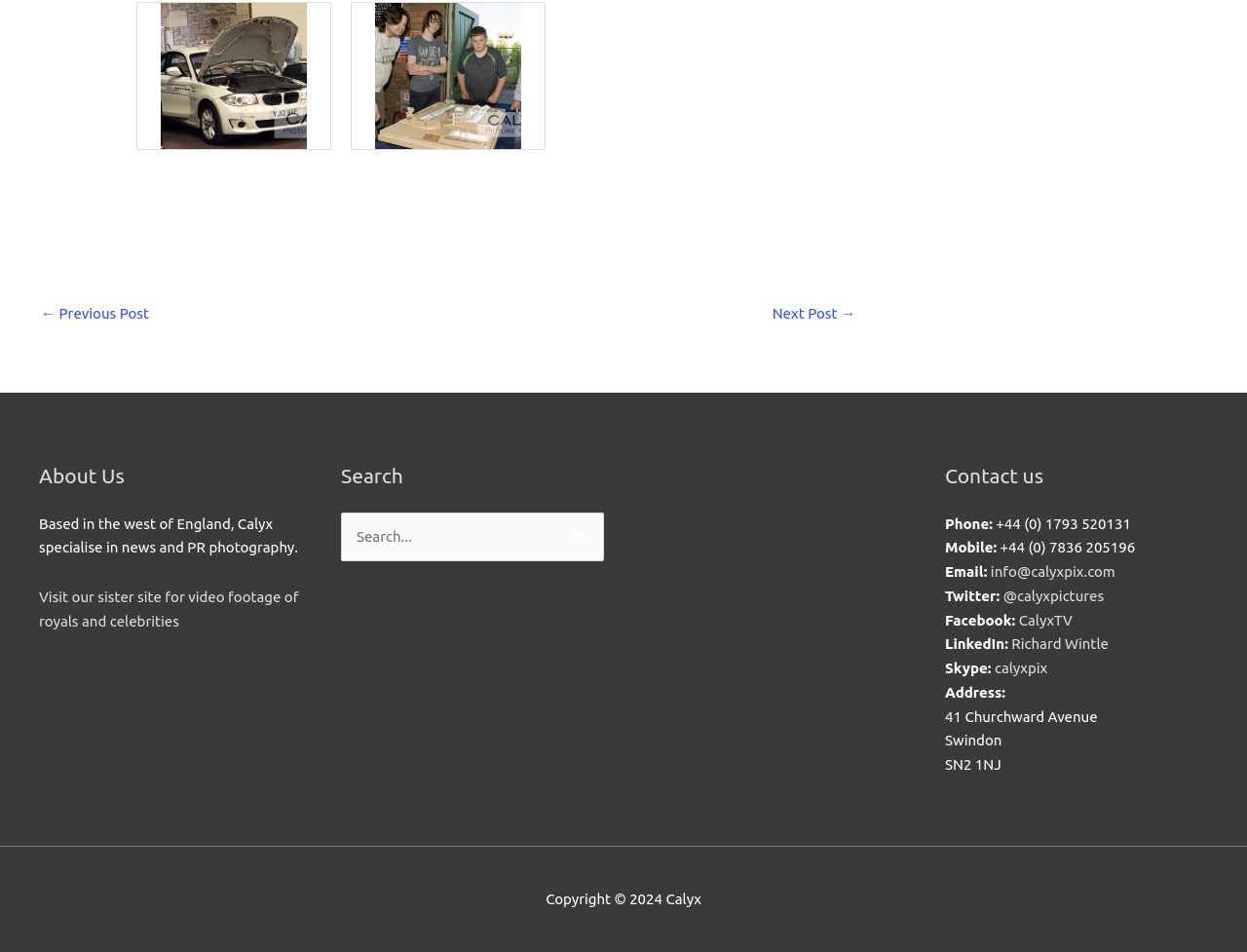Please respond to the question using a single word or phrase:
What is Calyx specialized in?

news and PR photography